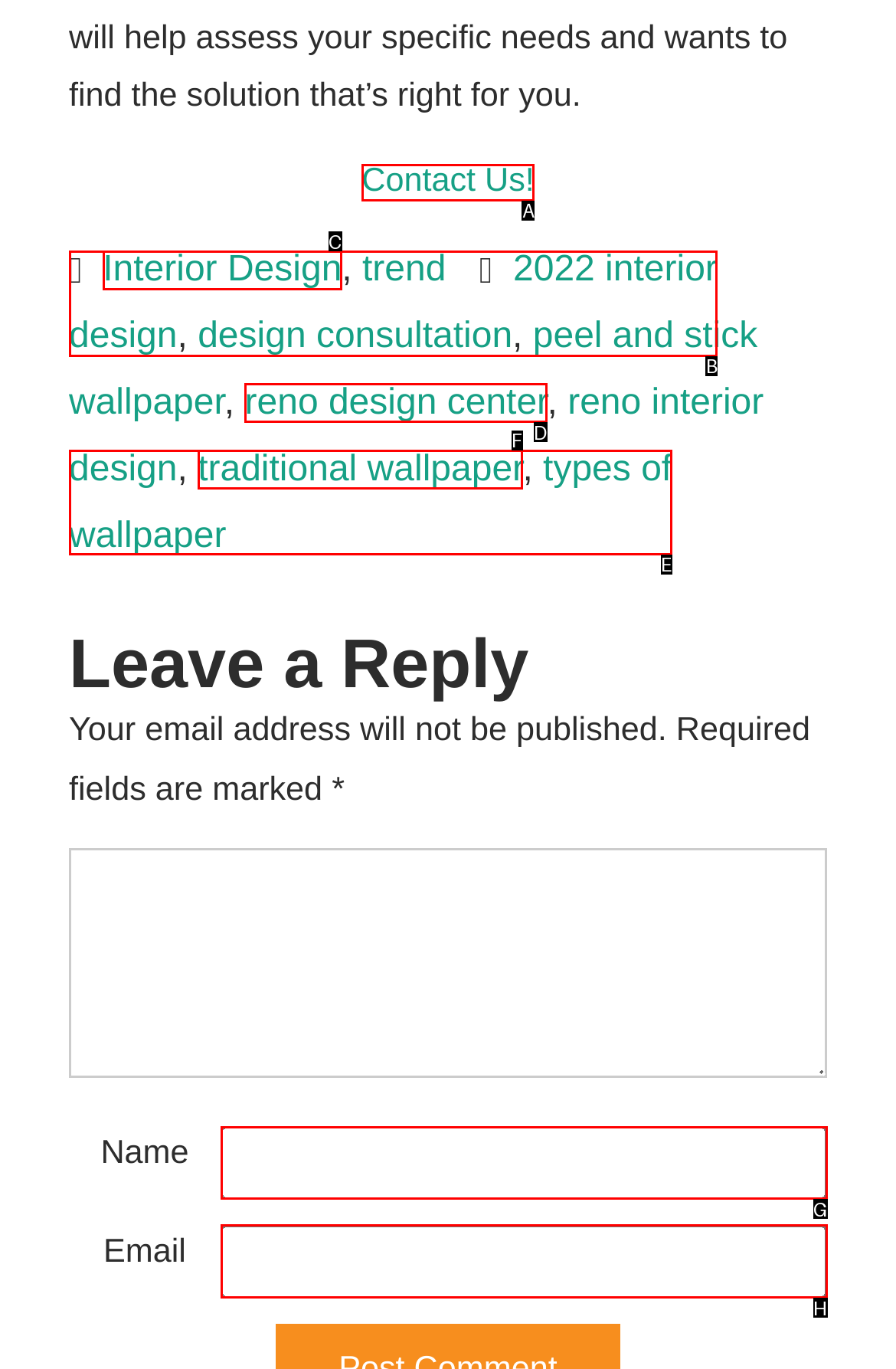Identify the option that corresponds to the description: reno design center. Provide only the letter of the option directly.

D